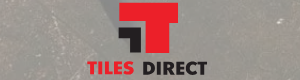Where is the tile showroom or retail store likely located?
Using the image provided, answer with just one word or phrase.

Norwood, MA